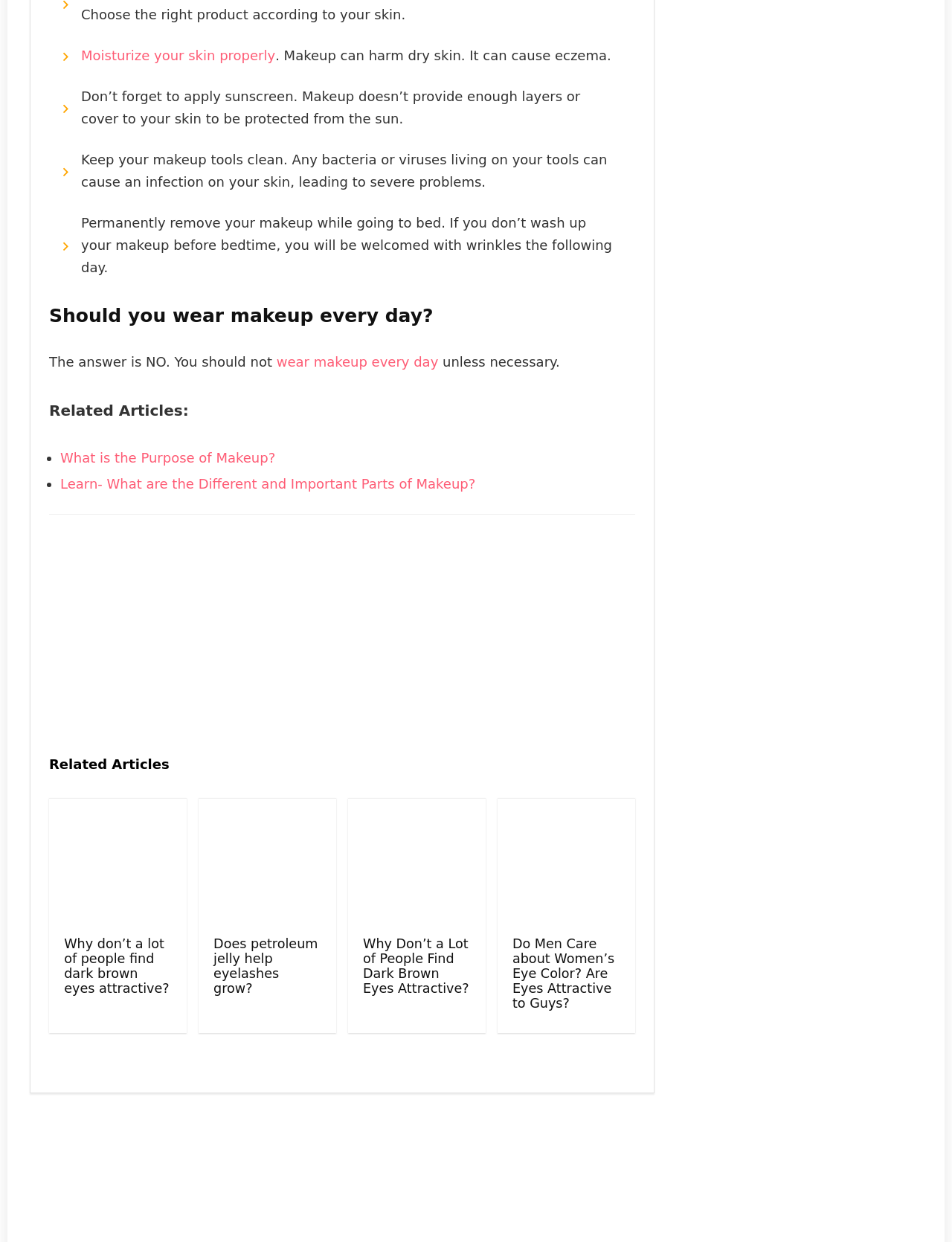Show me the bounding box coordinates of the clickable region to achieve the task as per the instruction: "Click on 'Moisturize your skin properly'".

[0.085, 0.039, 0.289, 0.05]